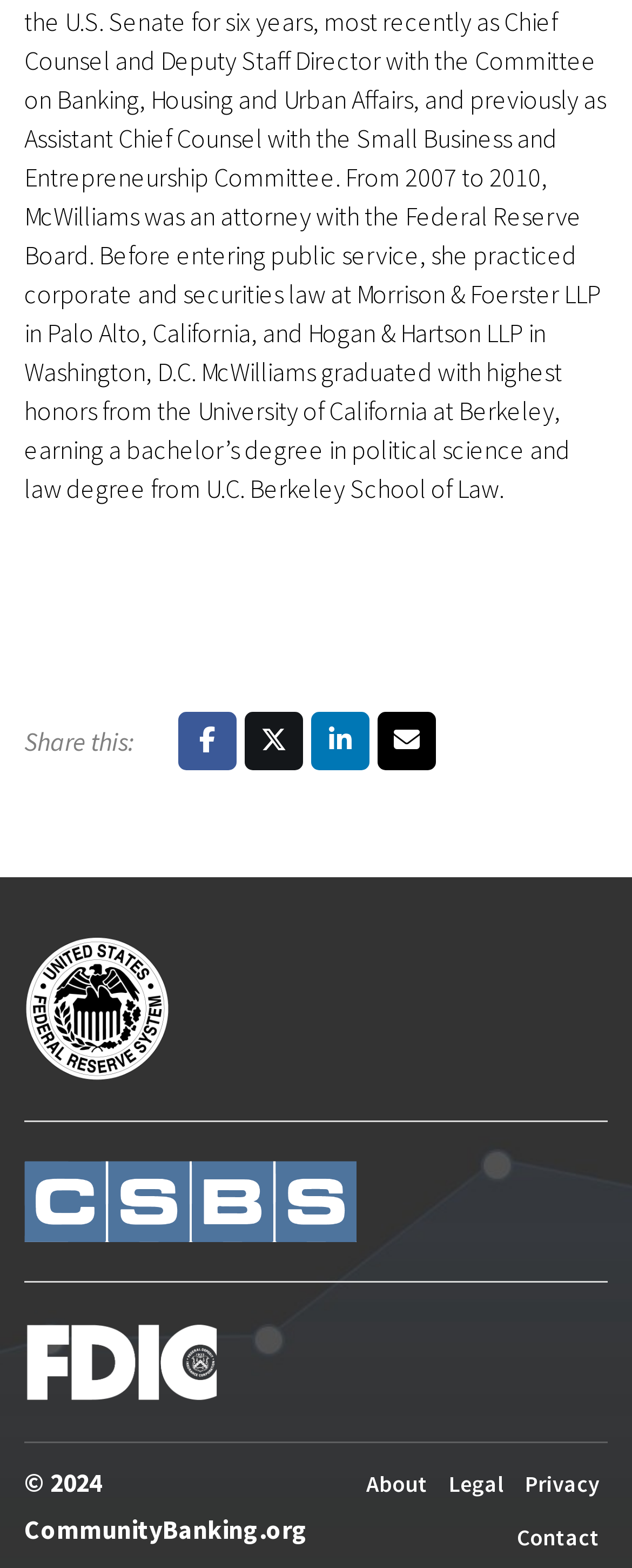What is the logo above the 'About' link?
Using the visual information, respond with a single word or phrase.

Federal Reserve System logo